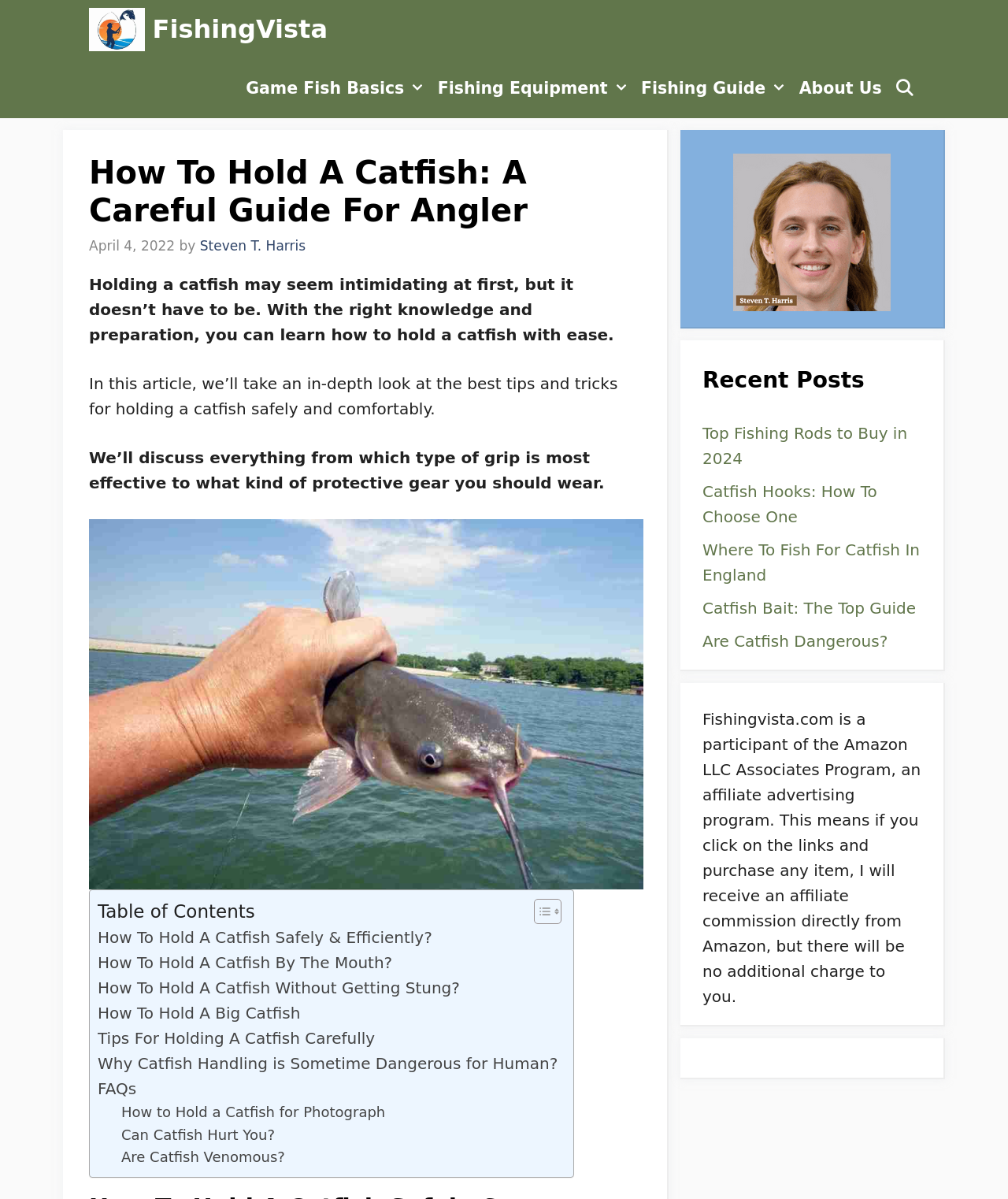Please answer the following question using a single word or phrase: 
How many links are there in the navigation menu?

7